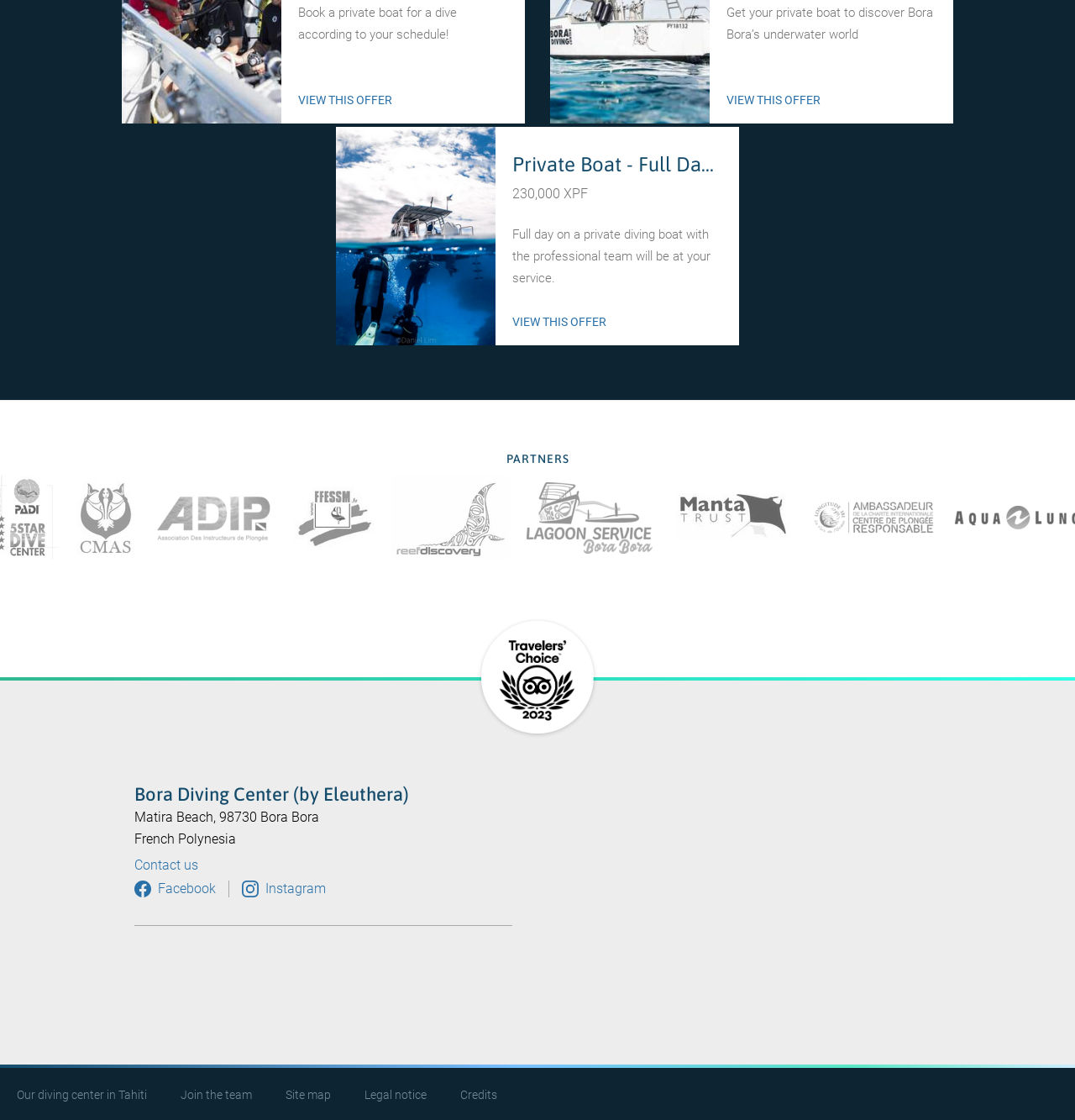Respond to the following query with just one word or a short phrase: 
How many social media links are at the bottom of the page?

3